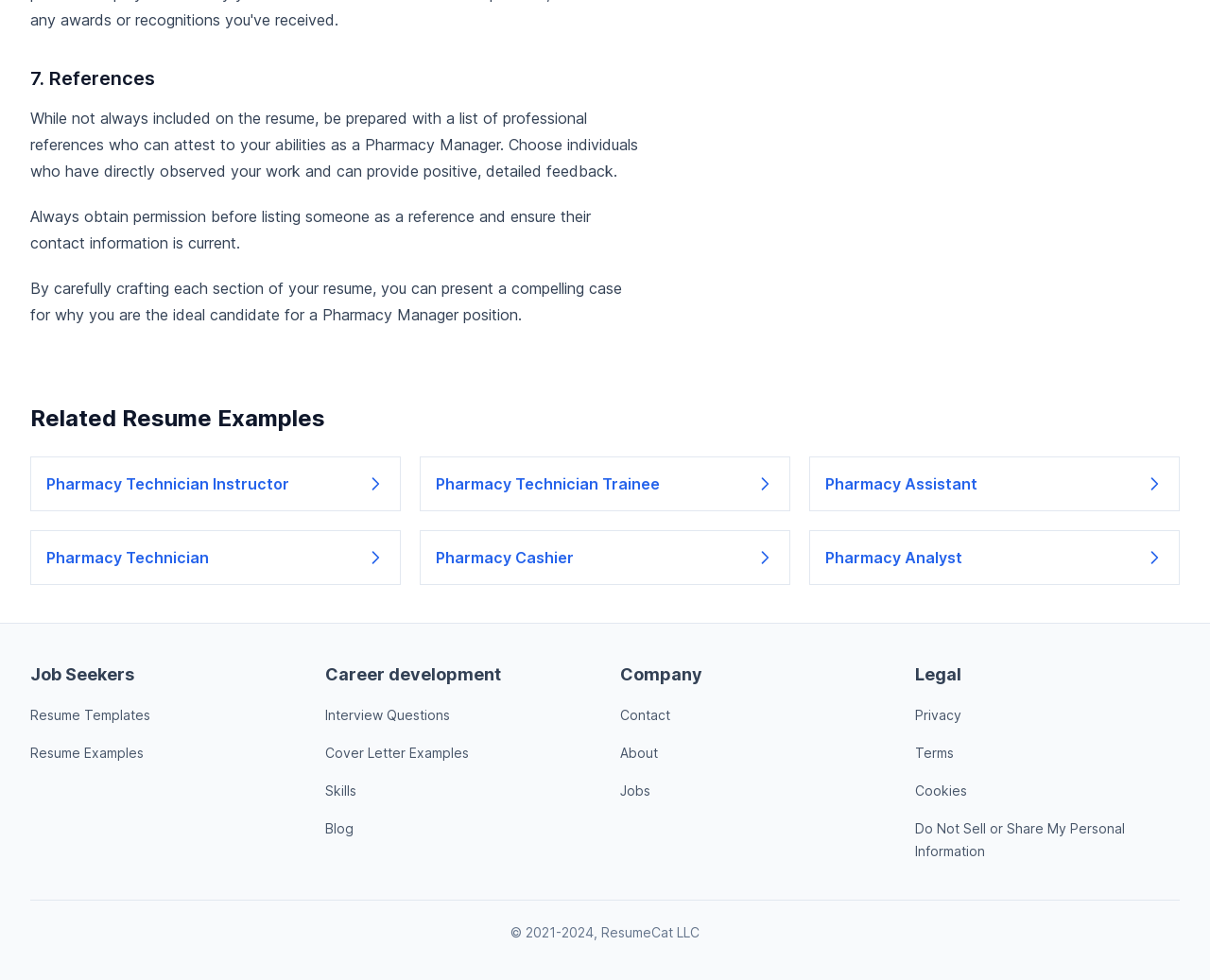Identify the bounding box coordinates of the element that should be clicked to fulfill this task: "Learn about Pharmacy Analyst". The coordinates should be provided as four float numbers between 0 and 1, i.e., [left, top, right, bottom].

[0.669, 0.541, 0.975, 0.597]